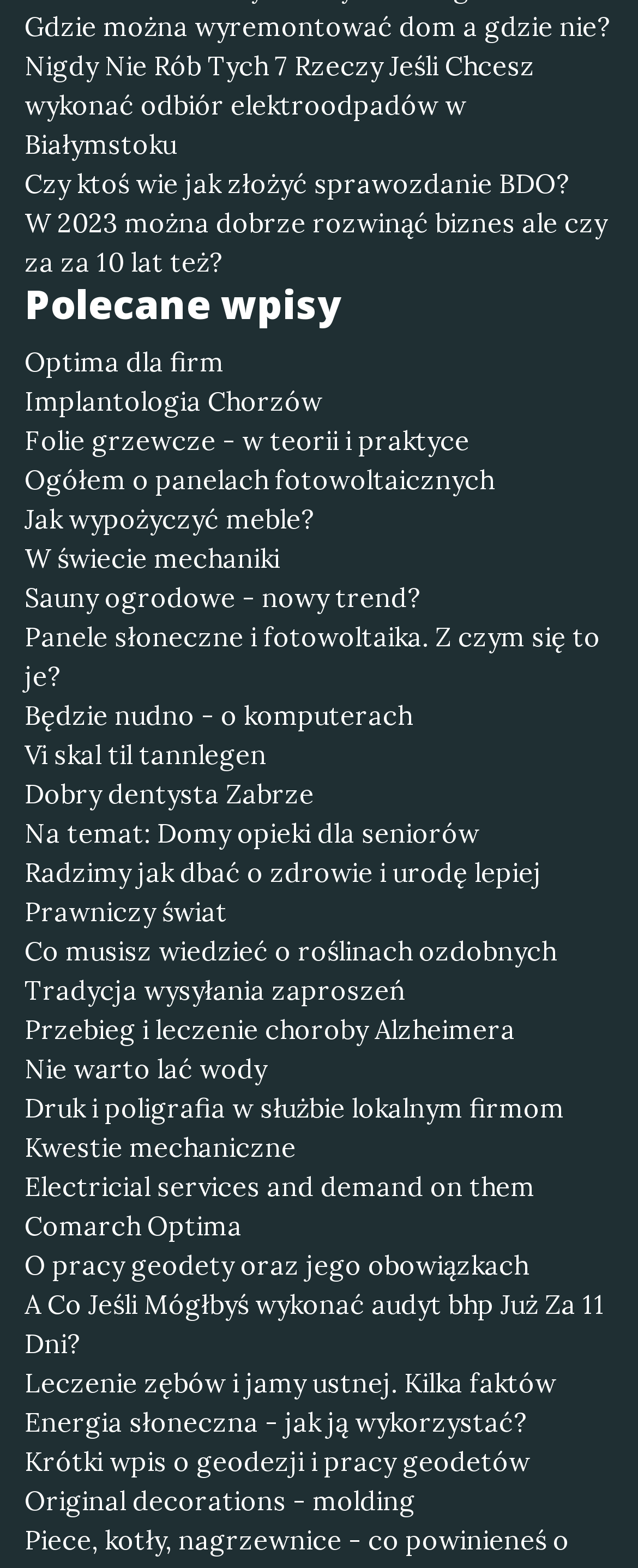Can you specify the bounding box coordinates of the area that needs to be clicked to fulfill the following instruction: "Read the article 'Polecane wpisy'"?

[0.038, 0.179, 0.962, 0.21]